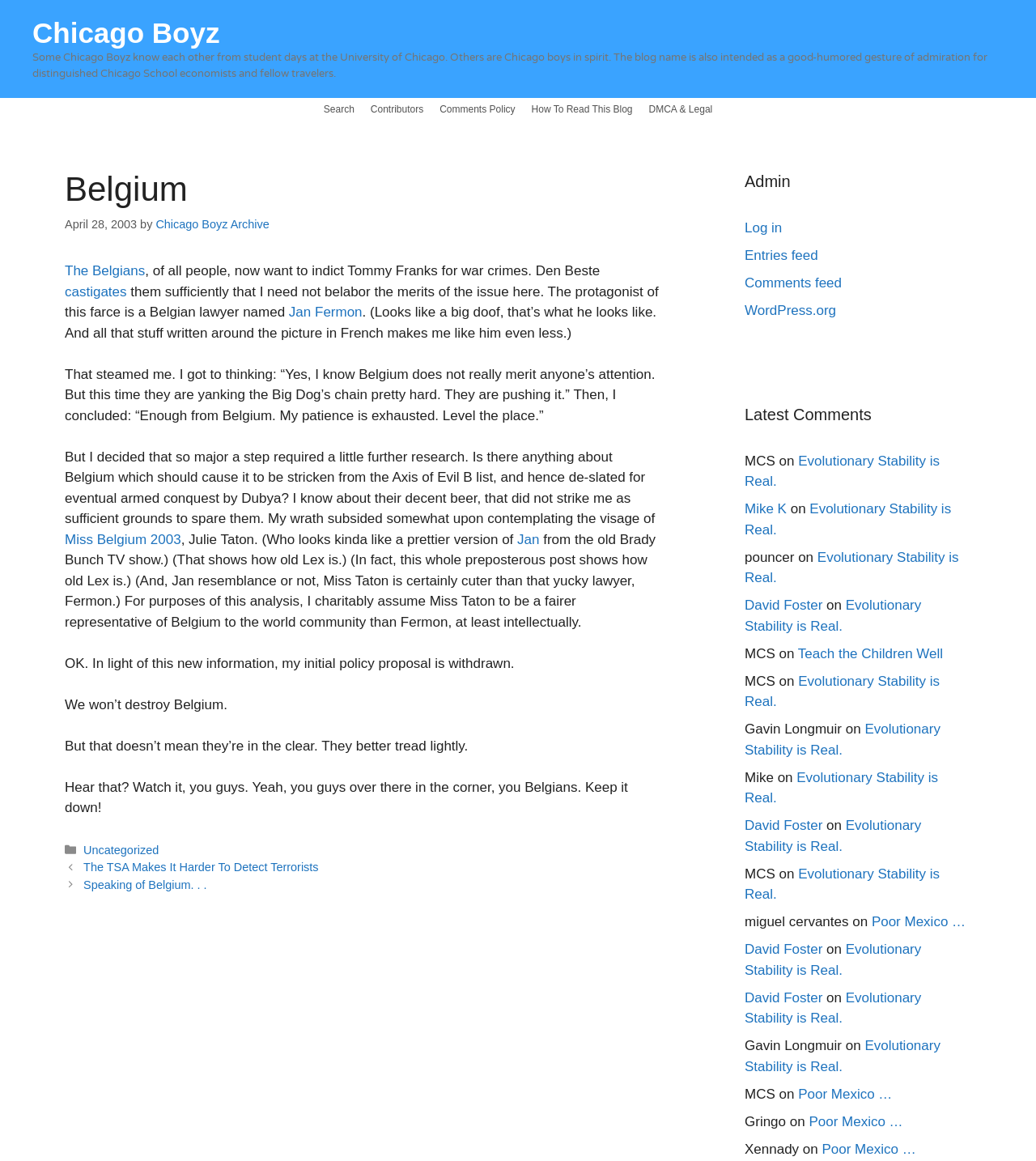Using the provided description: "How To Read This Blog", find the bounding box coordinates of the corresponding UI element. The output should be four float numbers between 0 and 1, in the format [left, top, right, bottom].

[0.505, 0.084, 0.618, 0.104]